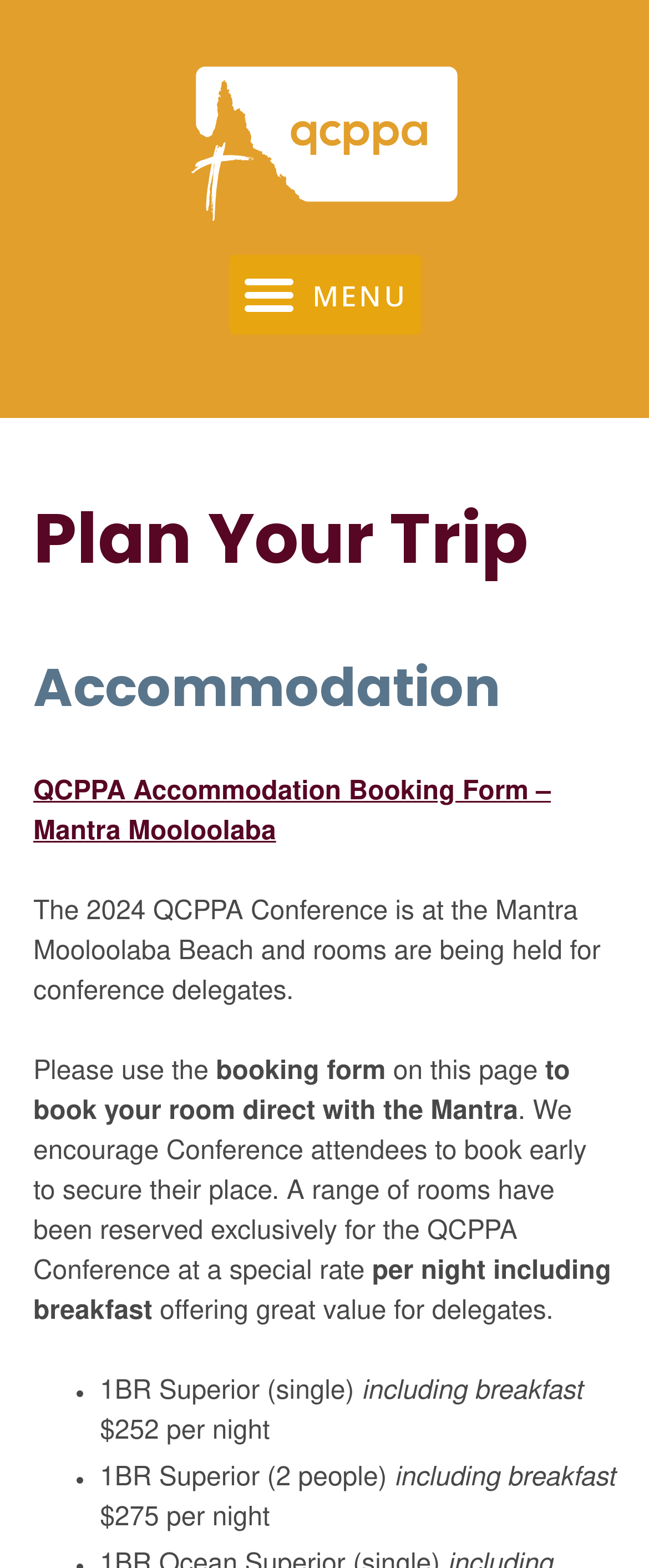Please reply to the following question with a single word or a short phrase:
How many room types are listed?

2